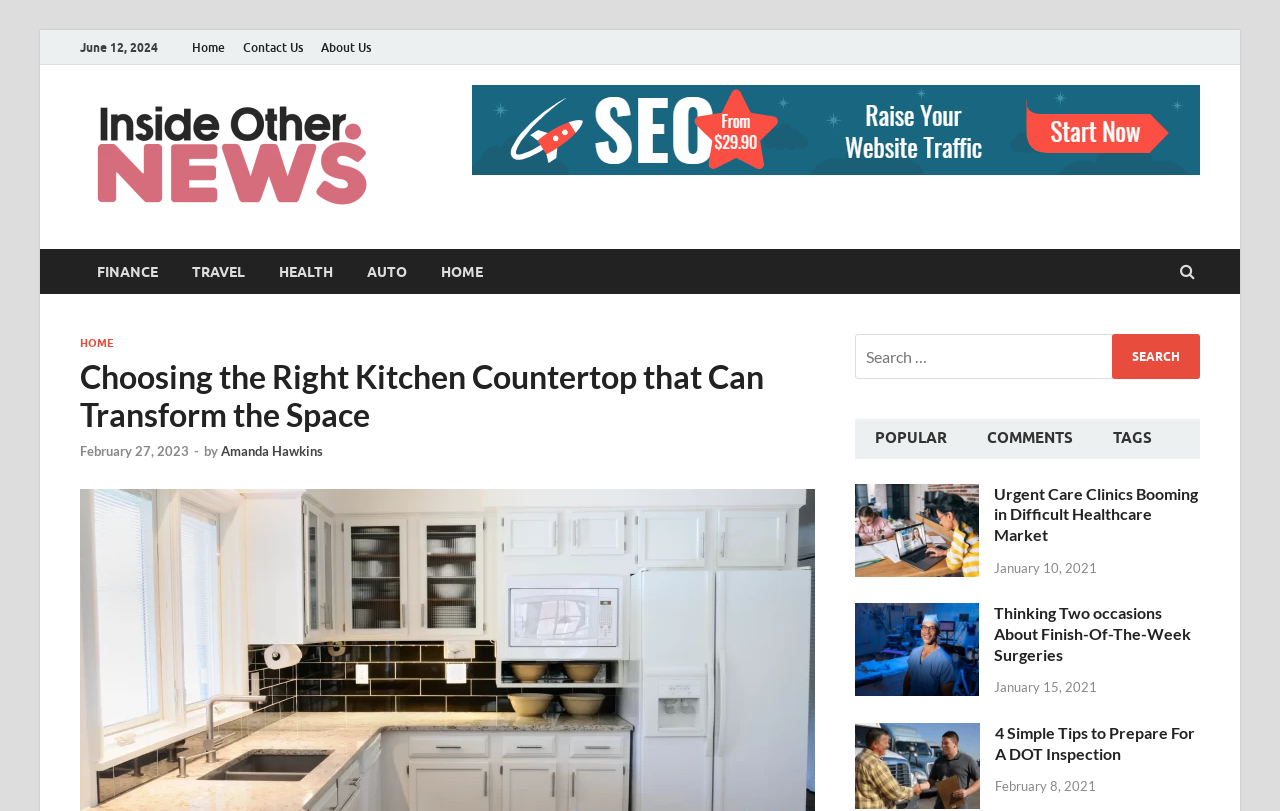Please identify the coordinates of the bounding box for the clickable region that will accomplish this instruction: "Visit ASCII Arts Web Ring".

None